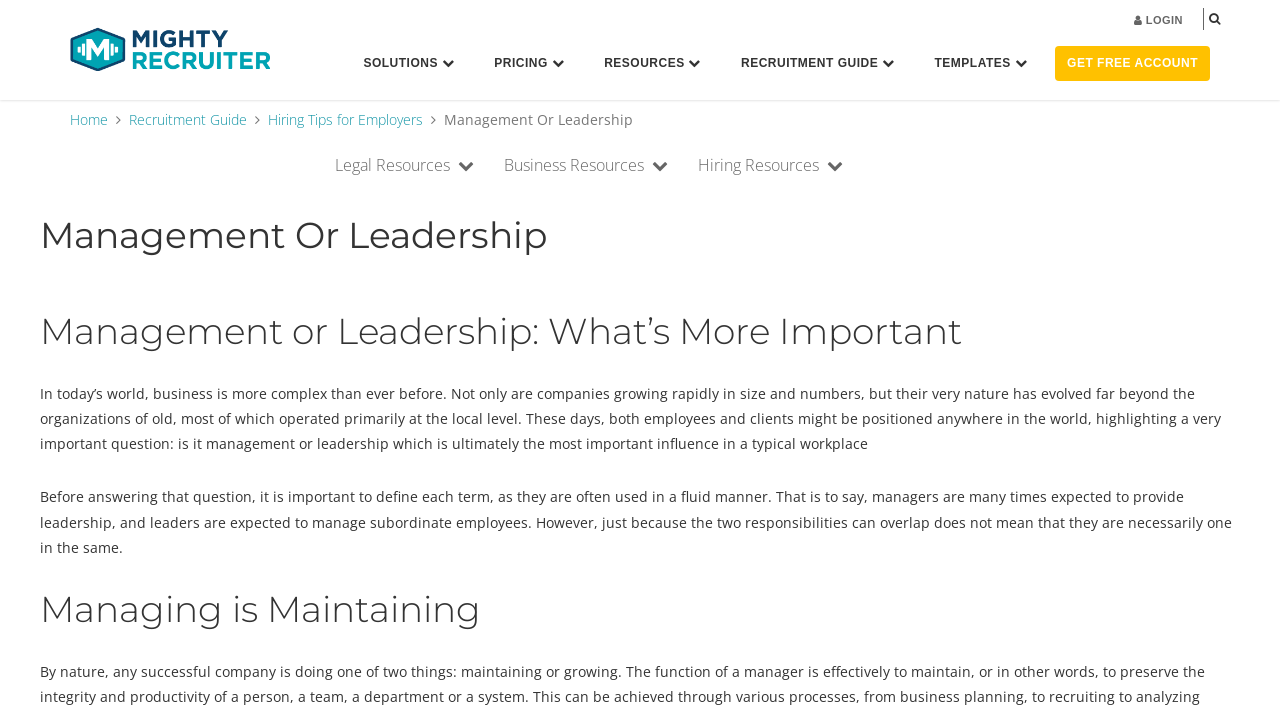What is the main difference between management and leadership? Based on the screenshot, please respond with a single word or phrase.

Managing is maintaining